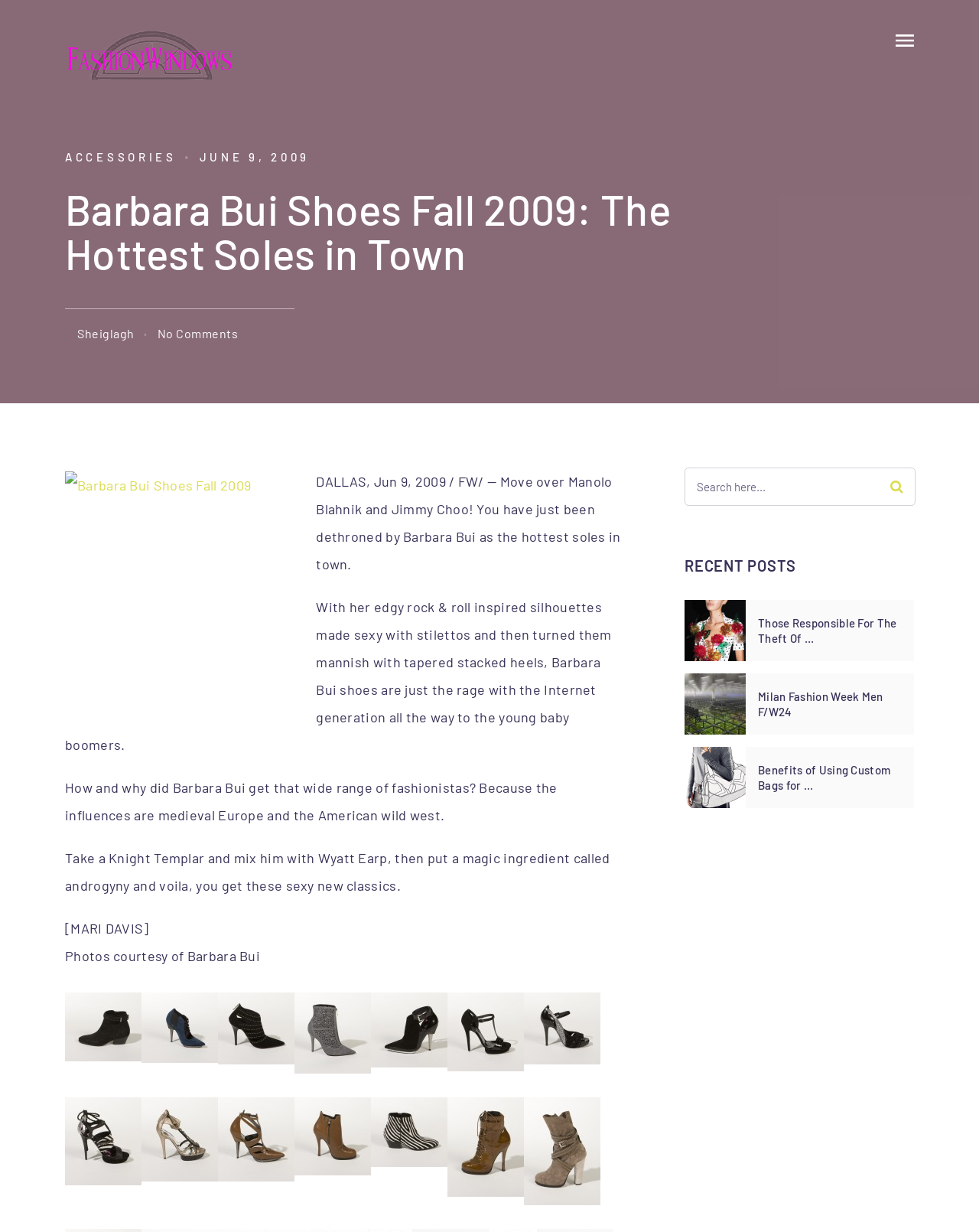Please identify the bounding box coordinates of the area that needs to be clicked to fulfill the following instruction: "Search here."

[0.7, 0.38, 0.934, 0.41]